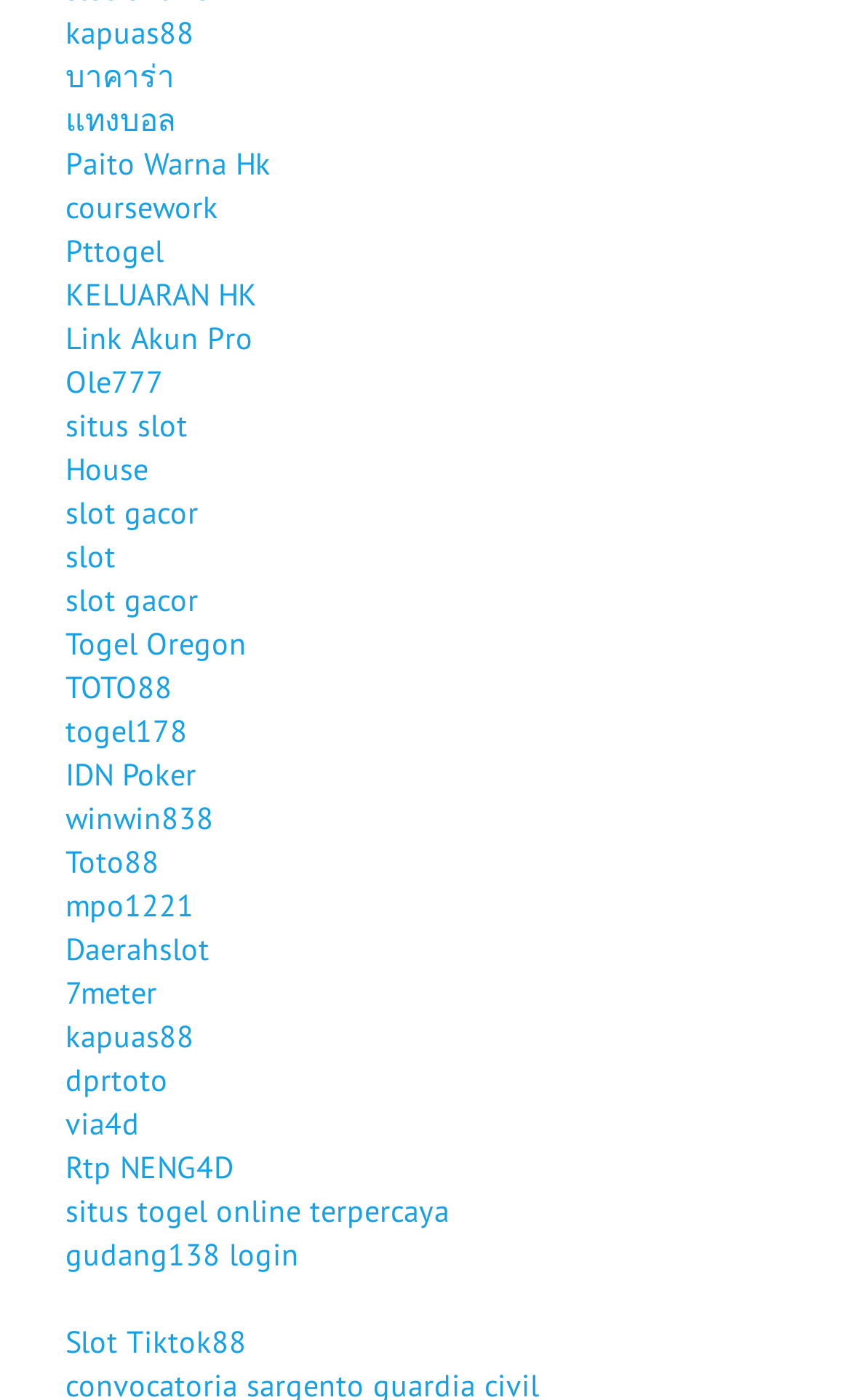Based on the element description, predict the bounding box coordinates (top-left x, top-left y, bottom-right x, bottom-right y) for the UI element in the screenshot: mpo1221

[0.077, 0.633, 0.228, 0.661]